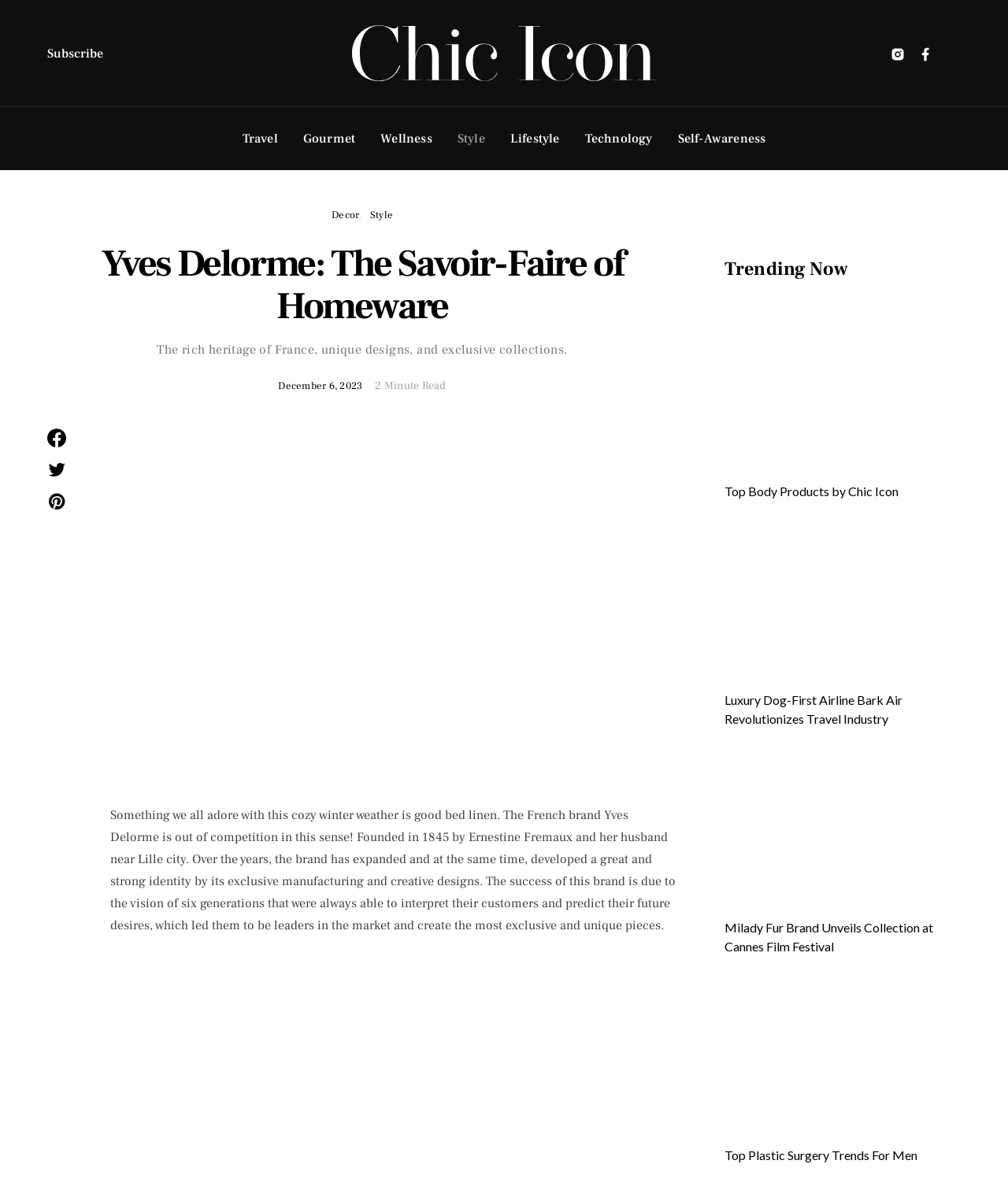Locate the bounding box of the UI element described by: "December 6, 2023" in the given webpage screenshot.

[0.276, 0.316, 0.36, 0.326]